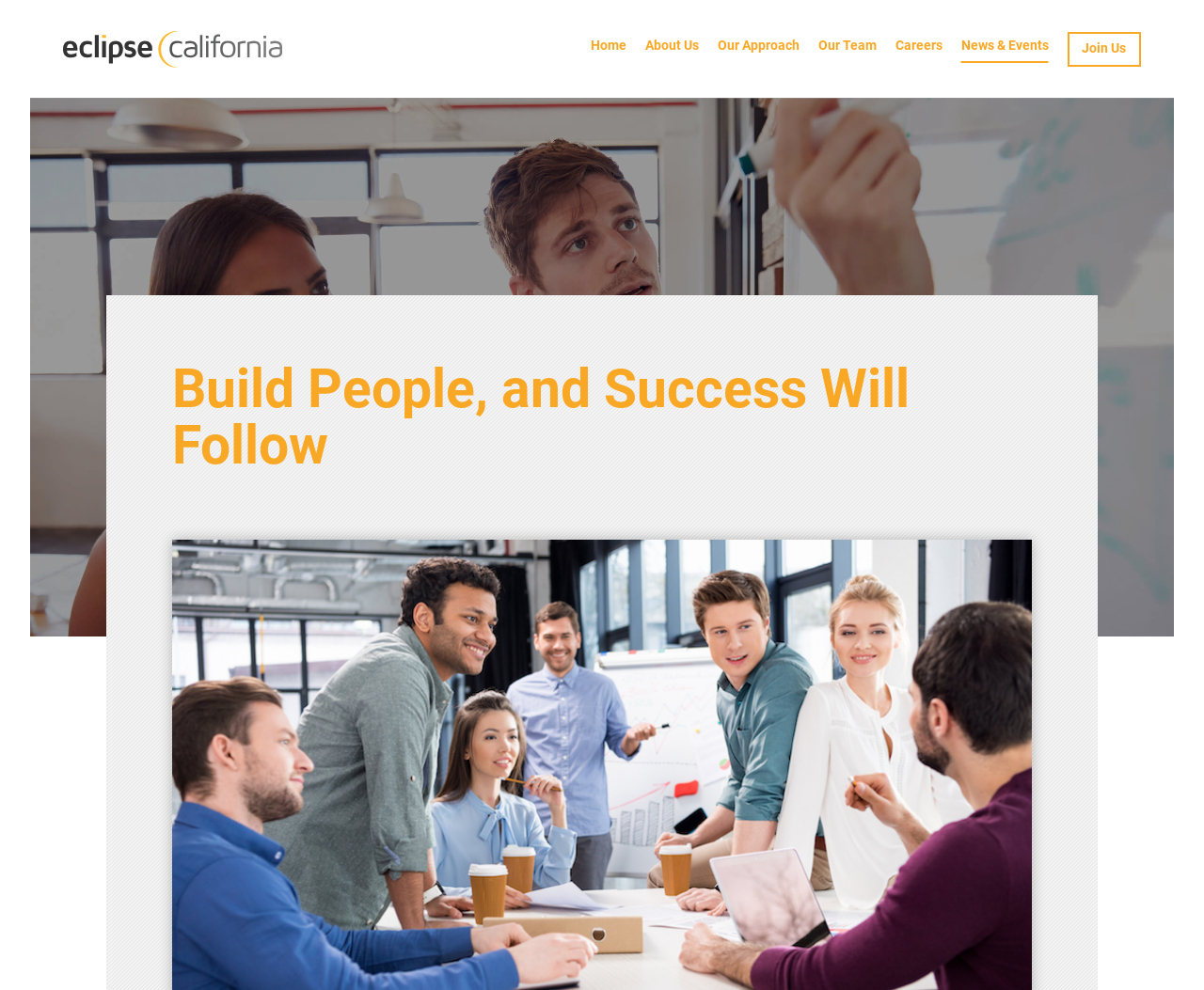Locate the bounding box coordinates of the clickable area to execute the instruction: "click the Eclipse California Logo". Provide the coordinates as four float numbers between 0 and 1, represented as [left, top, right, bottom].

[0.052, 0.03, 0.234, 0.069]